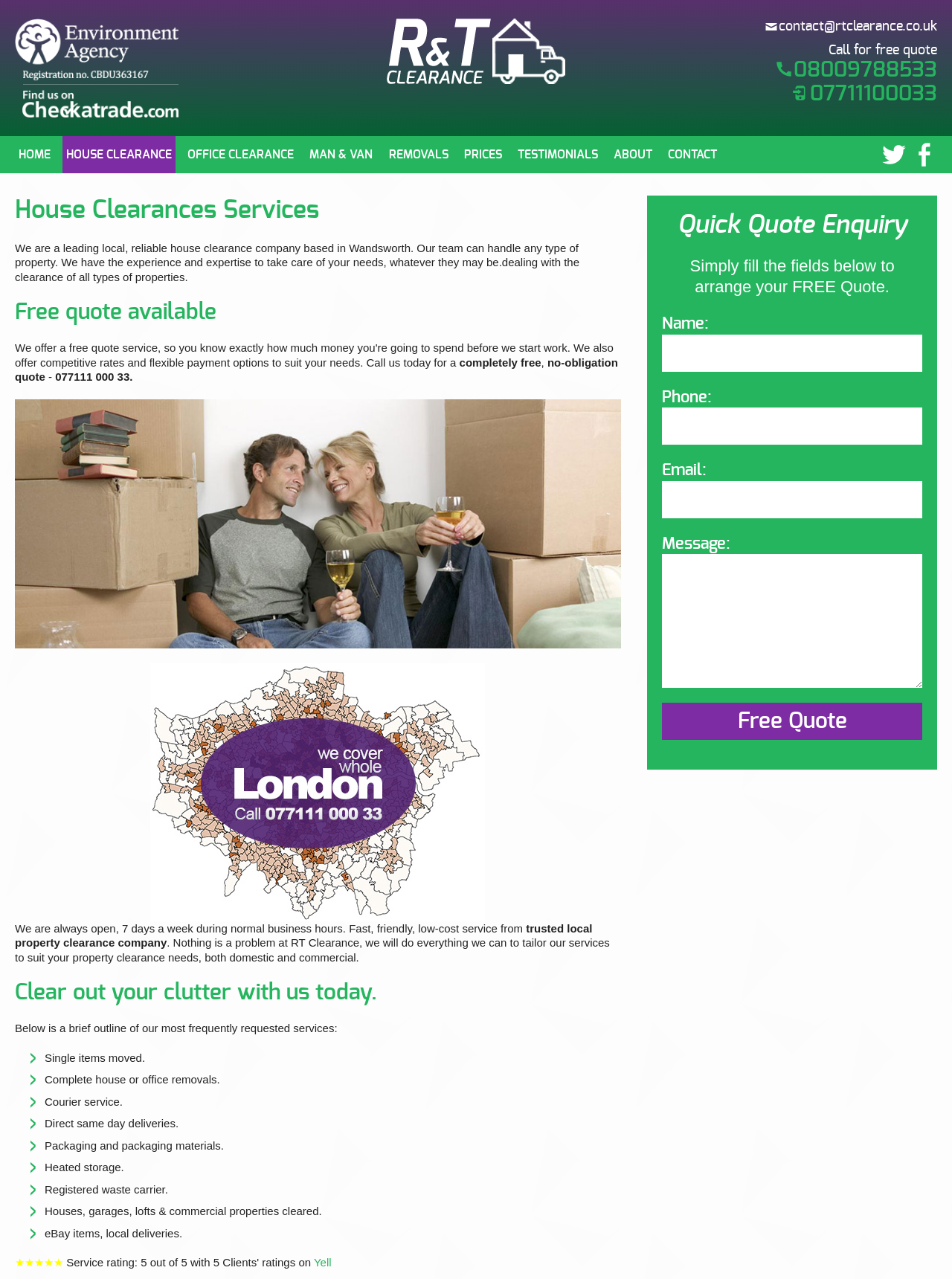What type of properties can the company clear?
From the image, respond using a single word or phrase.

Houses, garages, lofts, and commercial properties